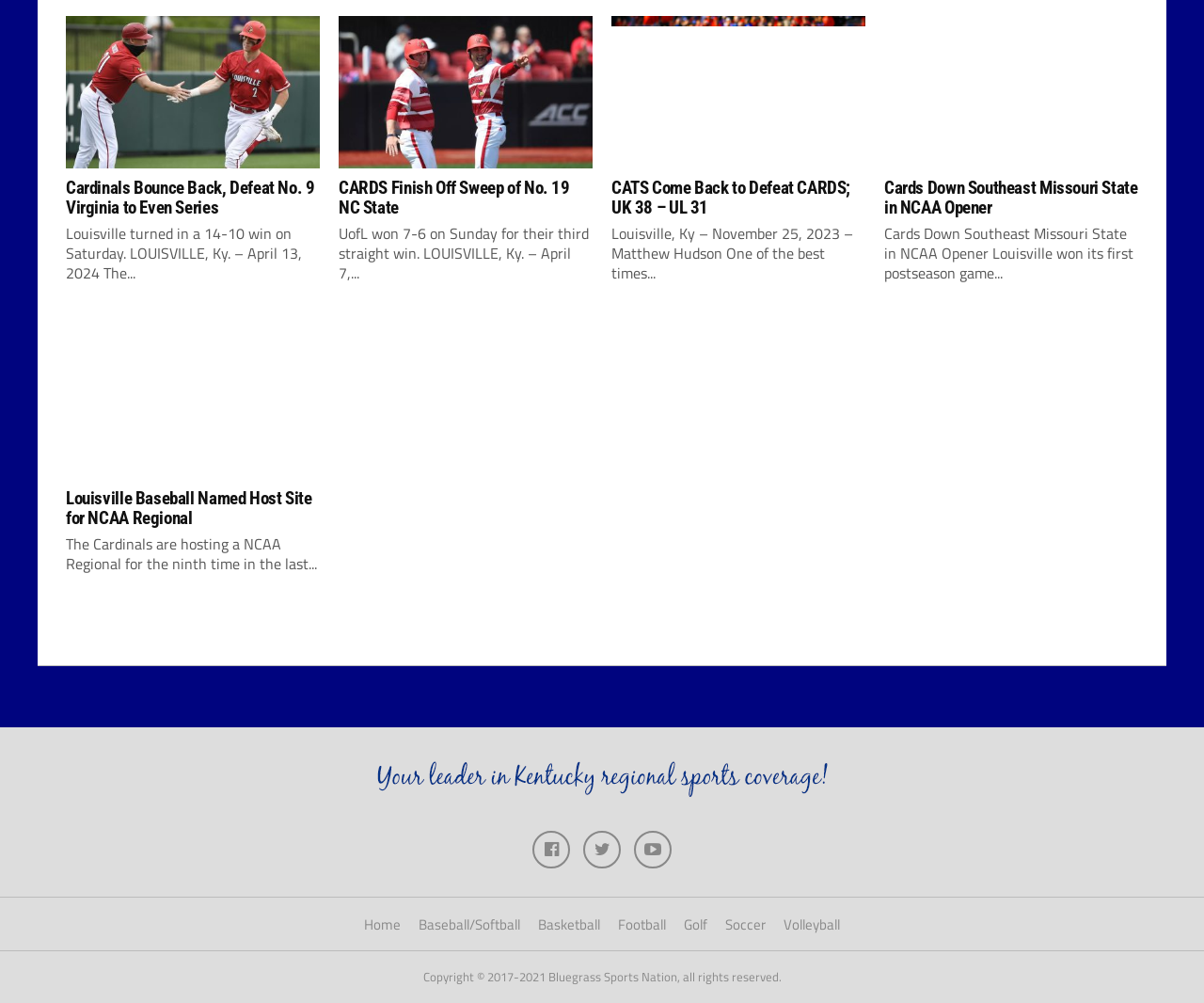Please determine the bounding box coordinates of the element's region to click in order to carry out the following instruction: "Click on the 'Bluegrass Sports Nation' logo". The coordinates should be four float numbers between 0 and 1, i.e., [left, top, right, bottom].

[0.305, 0.753, 0.695, 0.8]